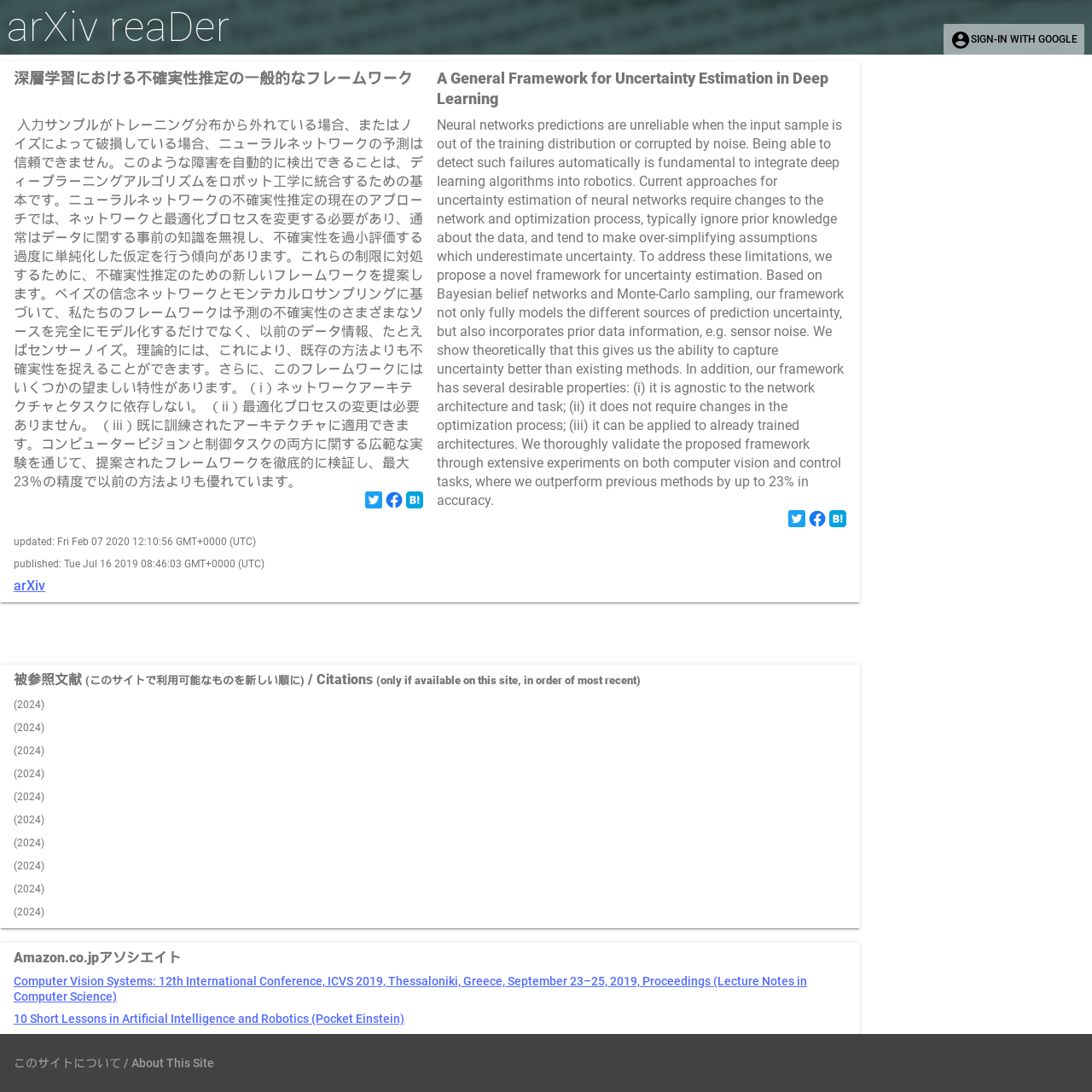Find the bounding box of the UI element described as: "aria-label="Facebook"". The bounding box coordinates should be given as four float values between 0 and 1, i.e., [left, top, right, bottom].

None